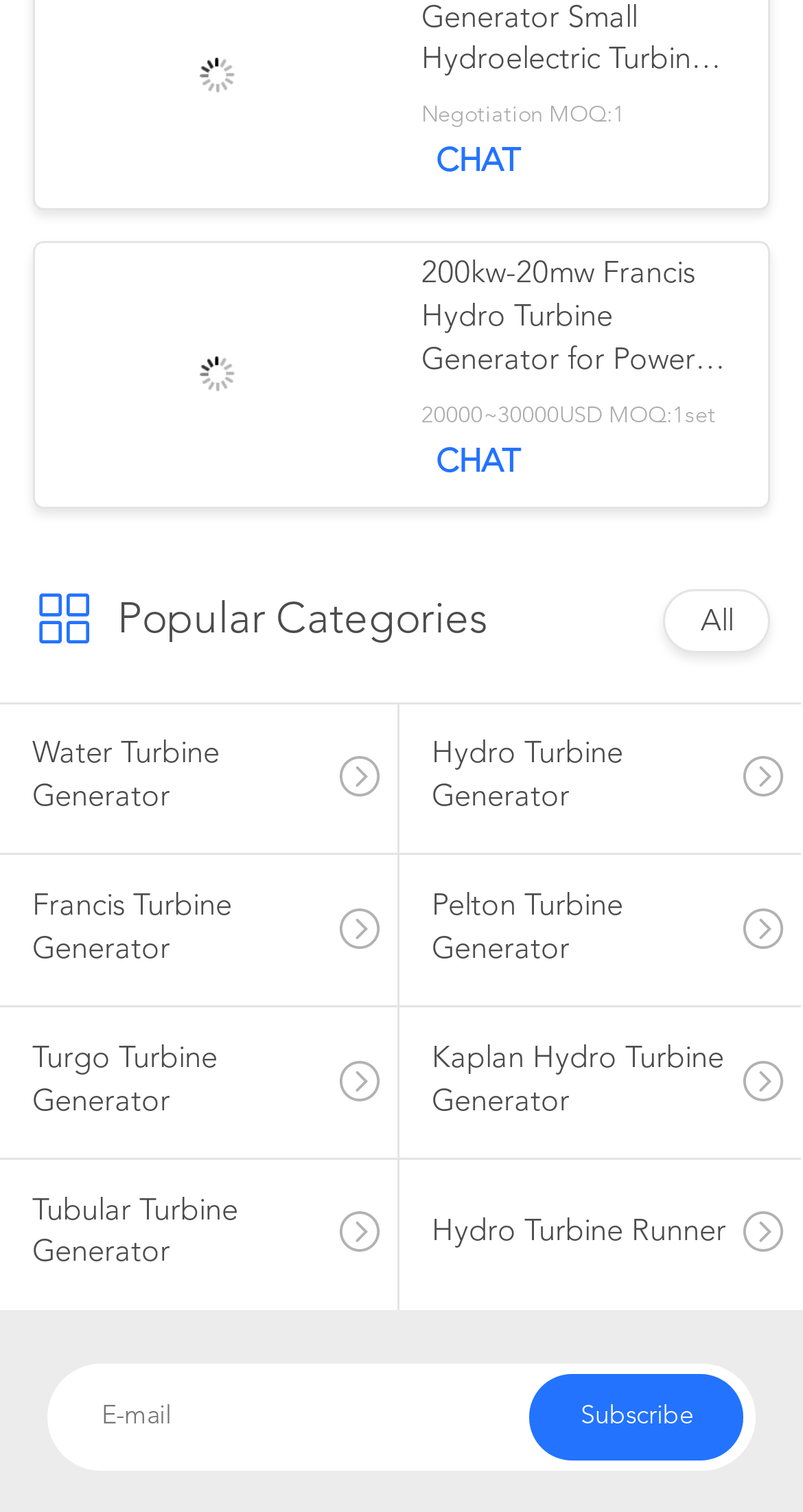What type of turbine is shown in the first image?
Using the visual information from the image, give a one-word or short-phrase answer.

Kaplan Hydro Turbine